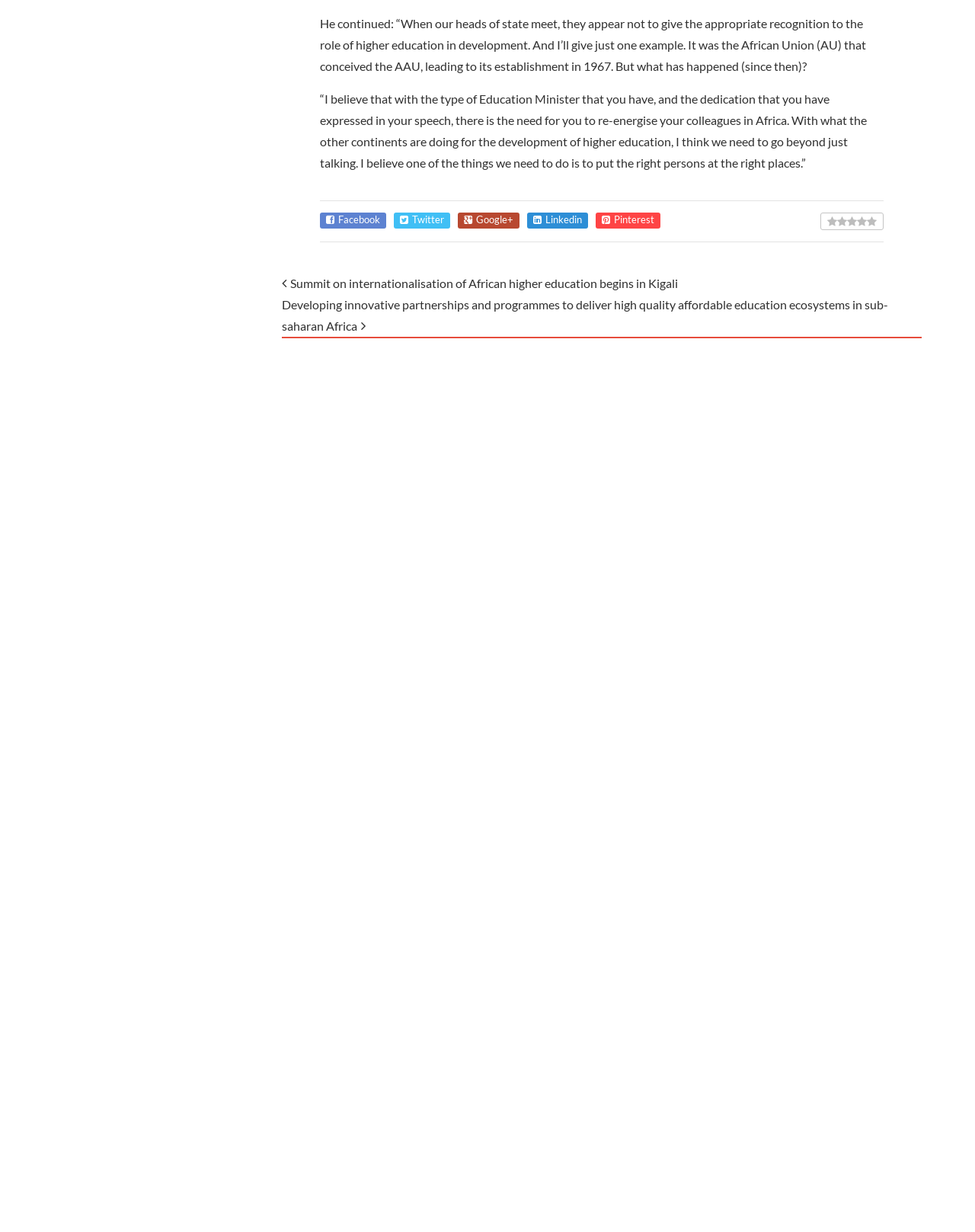Please identify the bounding box coordinates of the element that needs to be clicked to perform the following instruction: "Post a comment".

[0.289, 0.826, 0.387, 0.845]